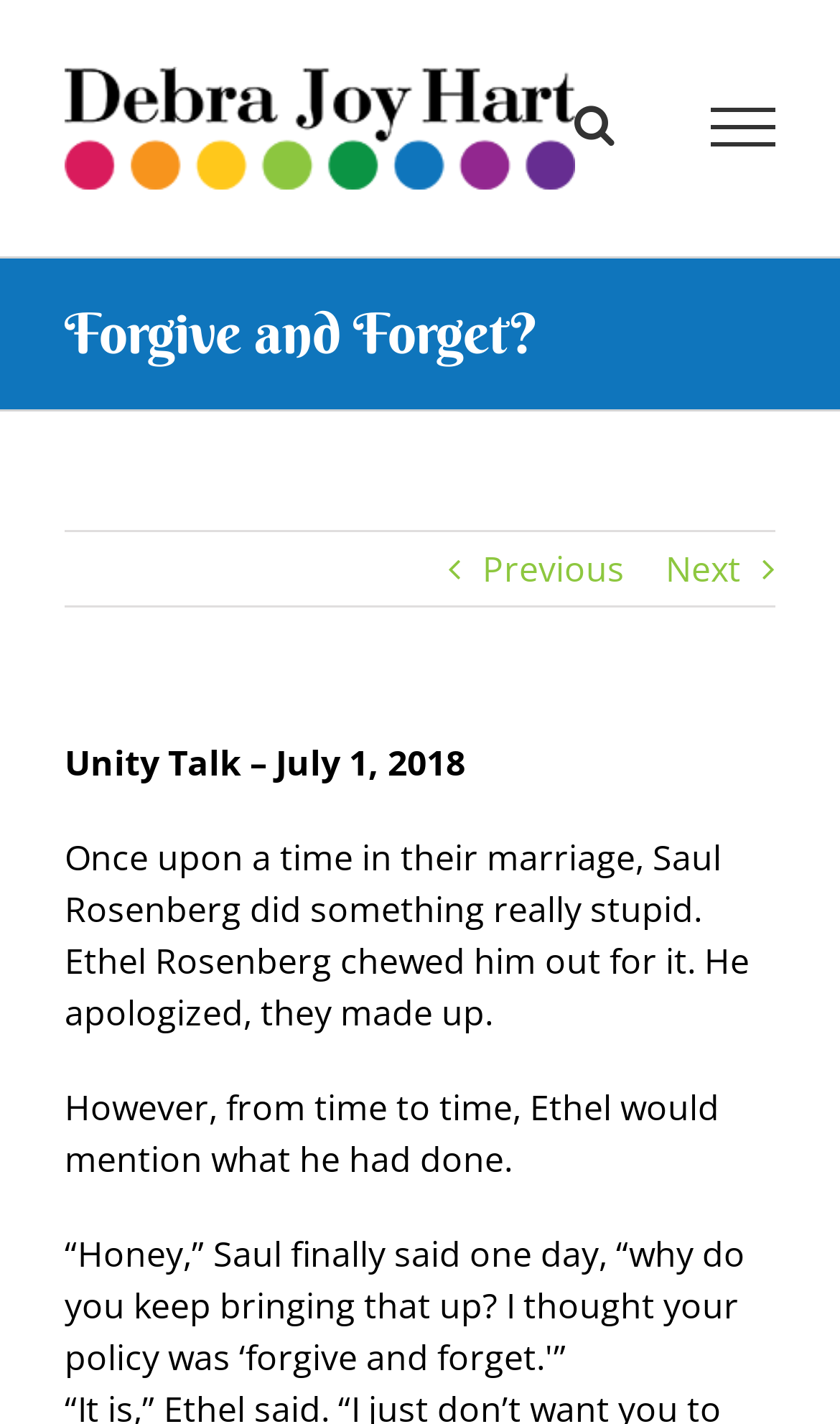What did Saul Rosenberg do?
Utilize the image to construct a detailed and well-explained answer.

According to the text, Saul Rosenberg did something really stupid in his marriage, which led to Ethel Rosenberg chewing him out for it.